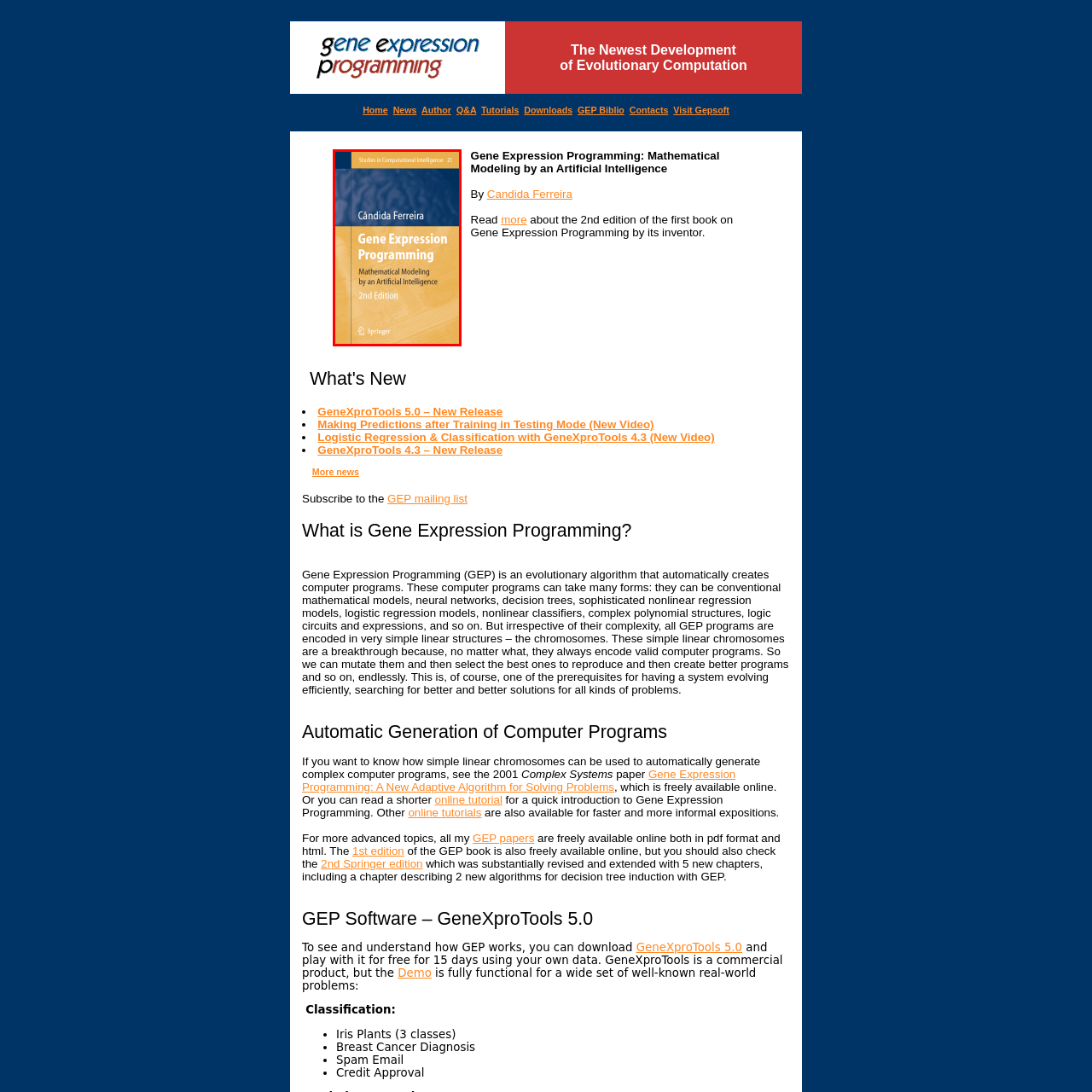Who is the author of the book?
Observe the image enclosed by the red boundary and respond with a one-word or short-phrase answer.

Cândida Ferreira